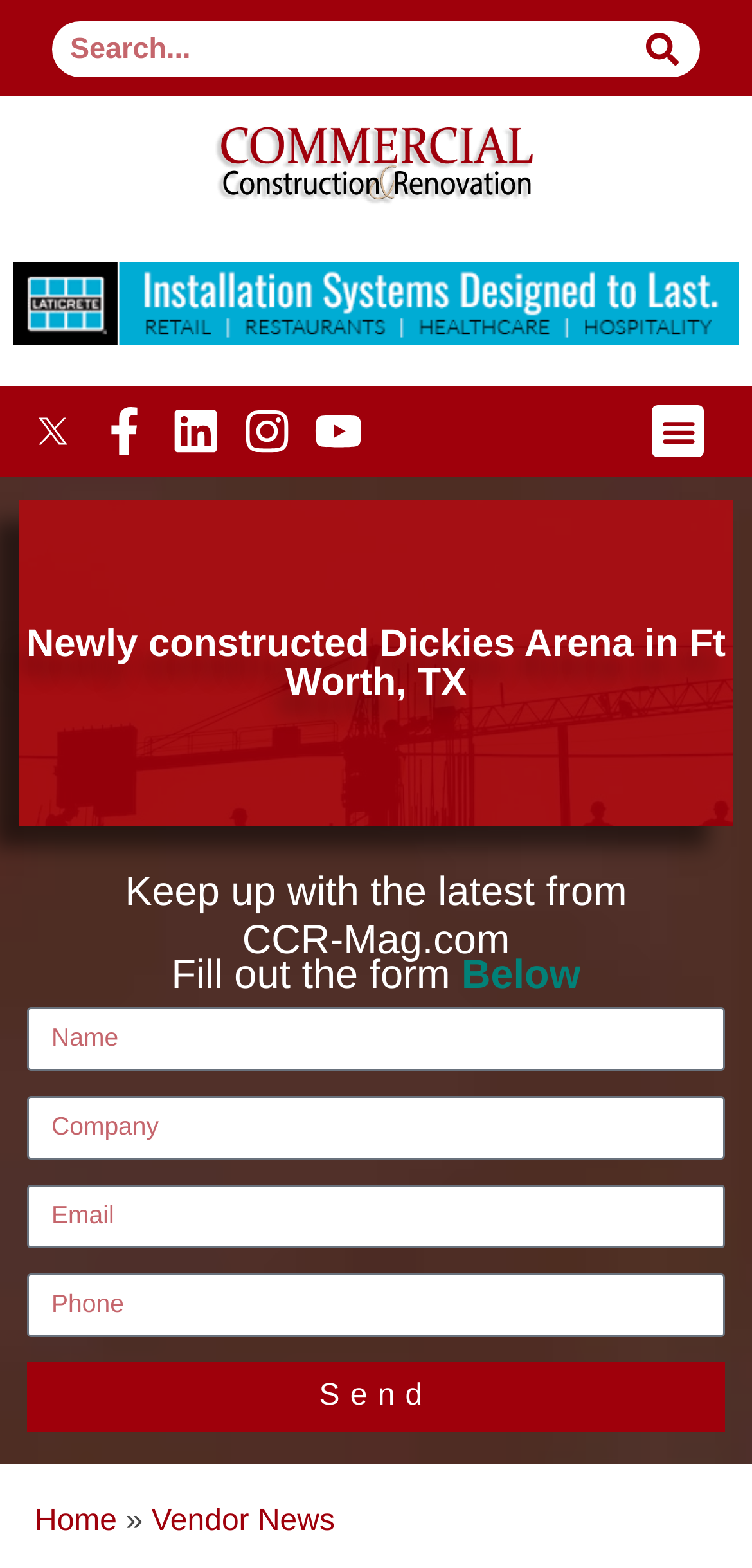Give the bounding box coordinates for the element described by: "name="form_fields[field_a8952ed]" placeholder="Company"".

[0.035, 0.698, 0.965, 0.739]